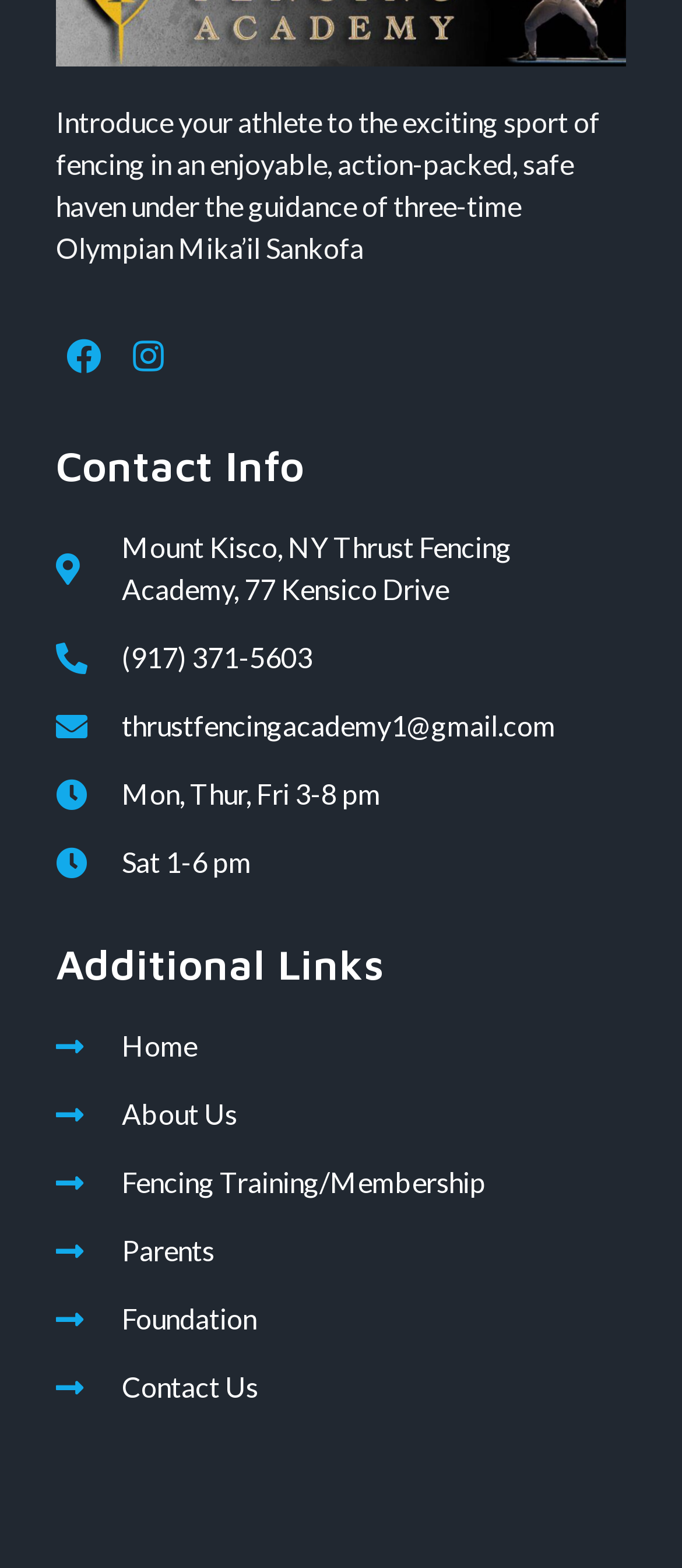Identify the bounding box coordinates necessary to click and complete the given instruction: "learn more about fencing training and membership".

[0.082, 0.74, 0.918, 0.767]